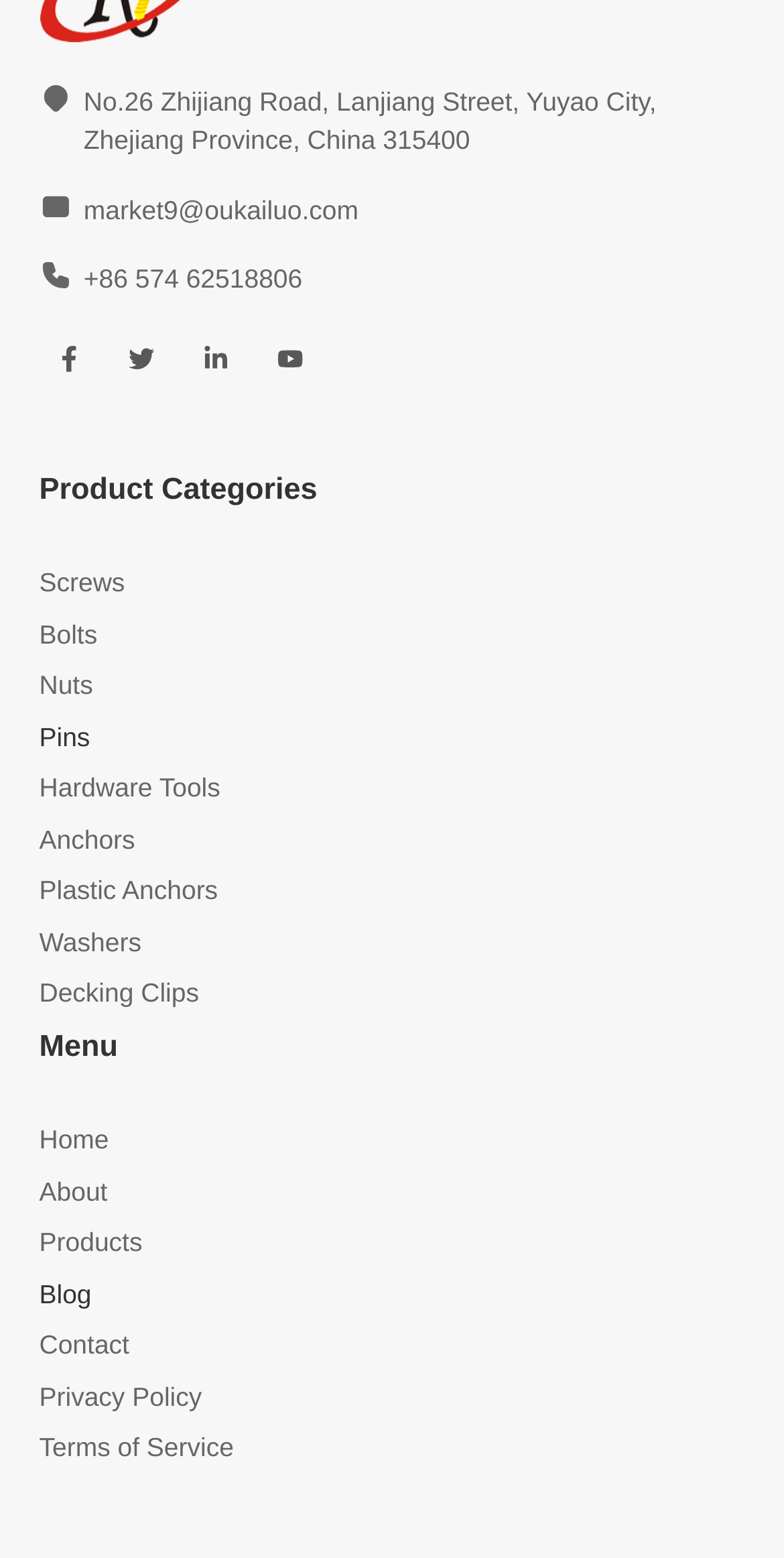Please identify the coordinates of the bounding box for the clickable region that will accomplish this instruction: "Check blog posts".

[0.05, 0.821, 0.117, 0.84]